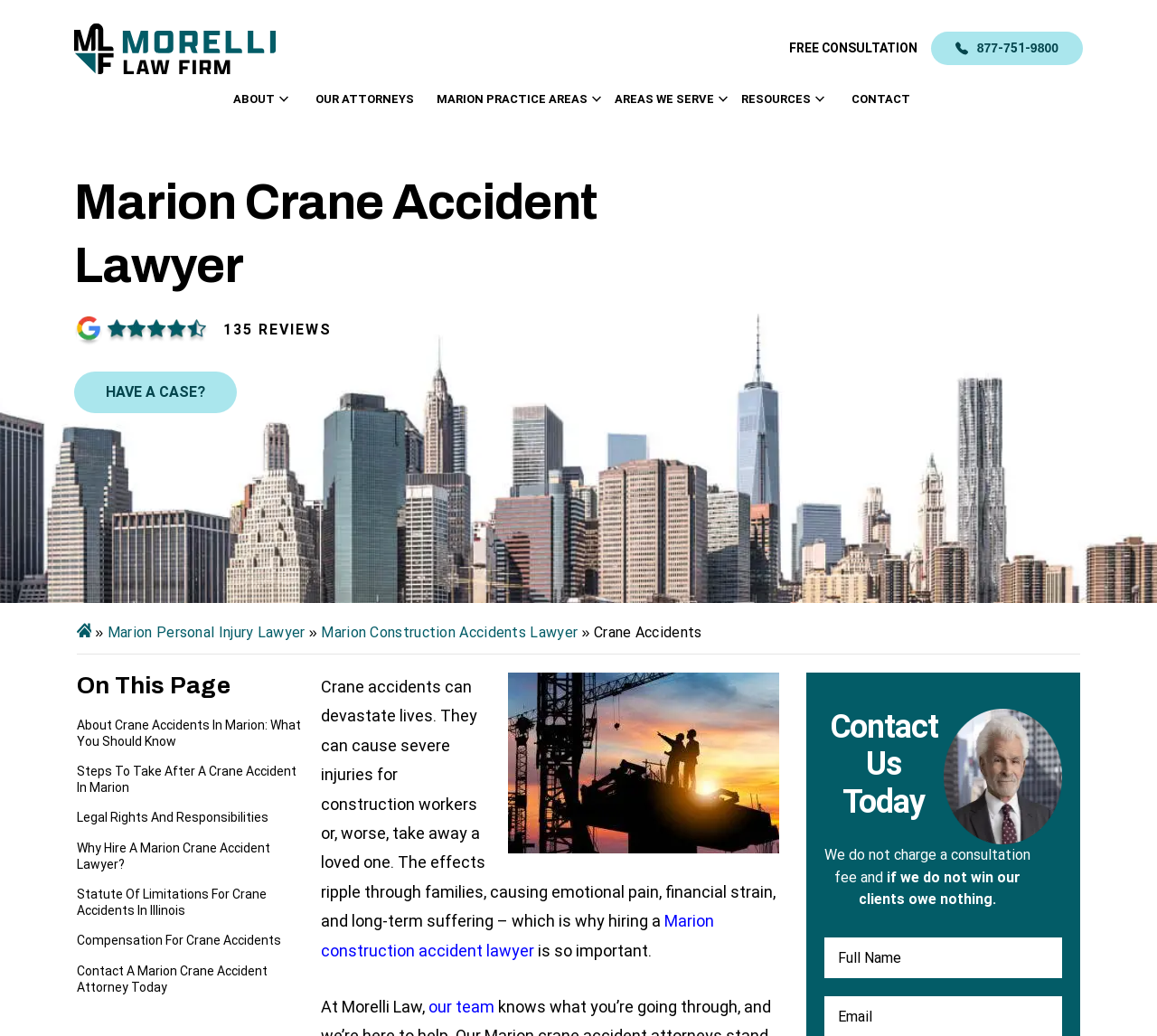Using the elements shown in the image, answer the question comprehensively: What is the policy on consultation fees?

The policy on consultation fees can be inferred from the text 'We do not charge a consultation fee and if we do not win our clients owe nothing.' with a bounding box of [0.713, 0.817, 0.891, 0.833], which suggests that the law firm does not charge a consultation fee and only gets paid if they win the case.